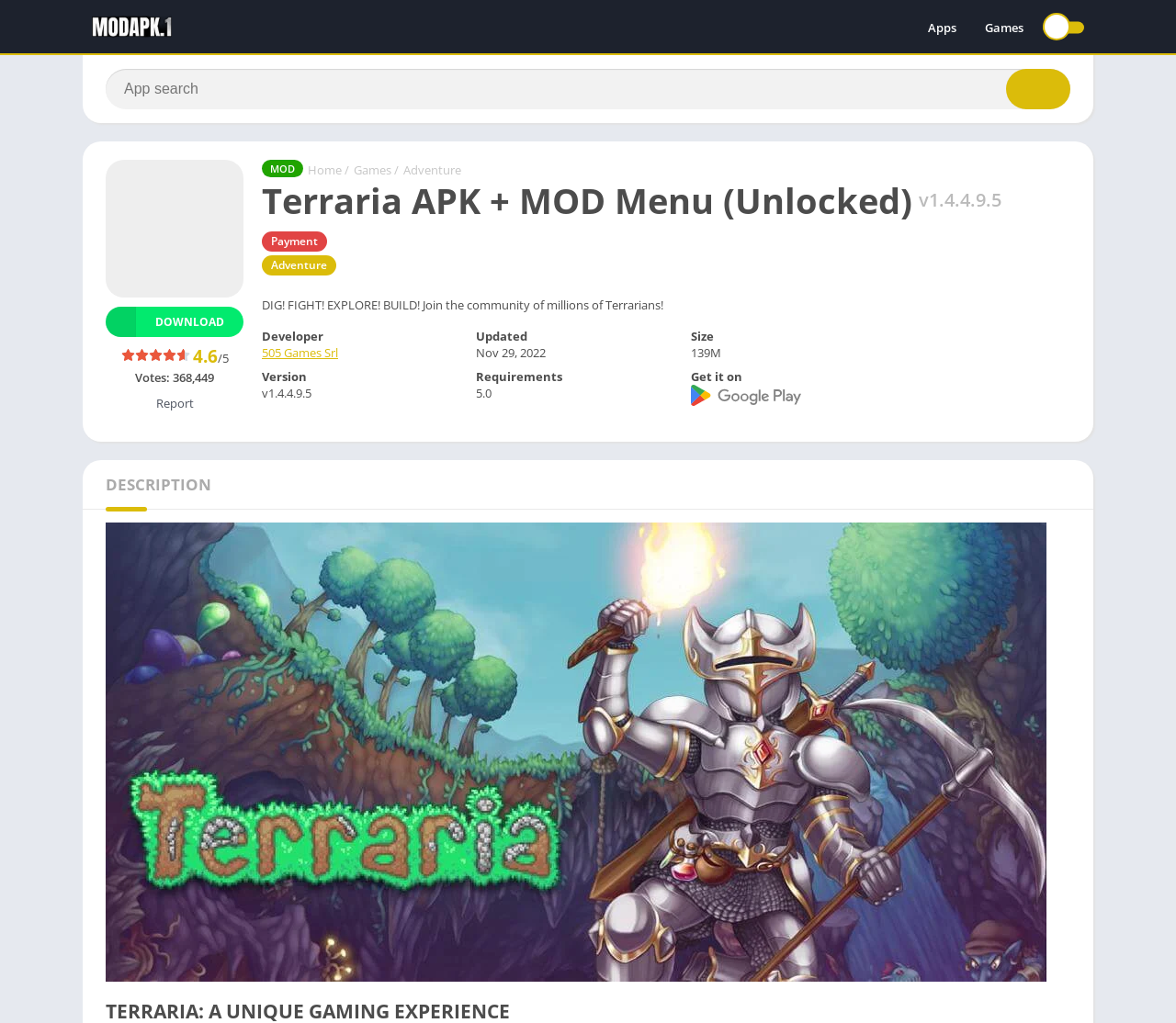What is the main title displayed on this webpage?

Terraria APK + MOD Menu (Unlocked)